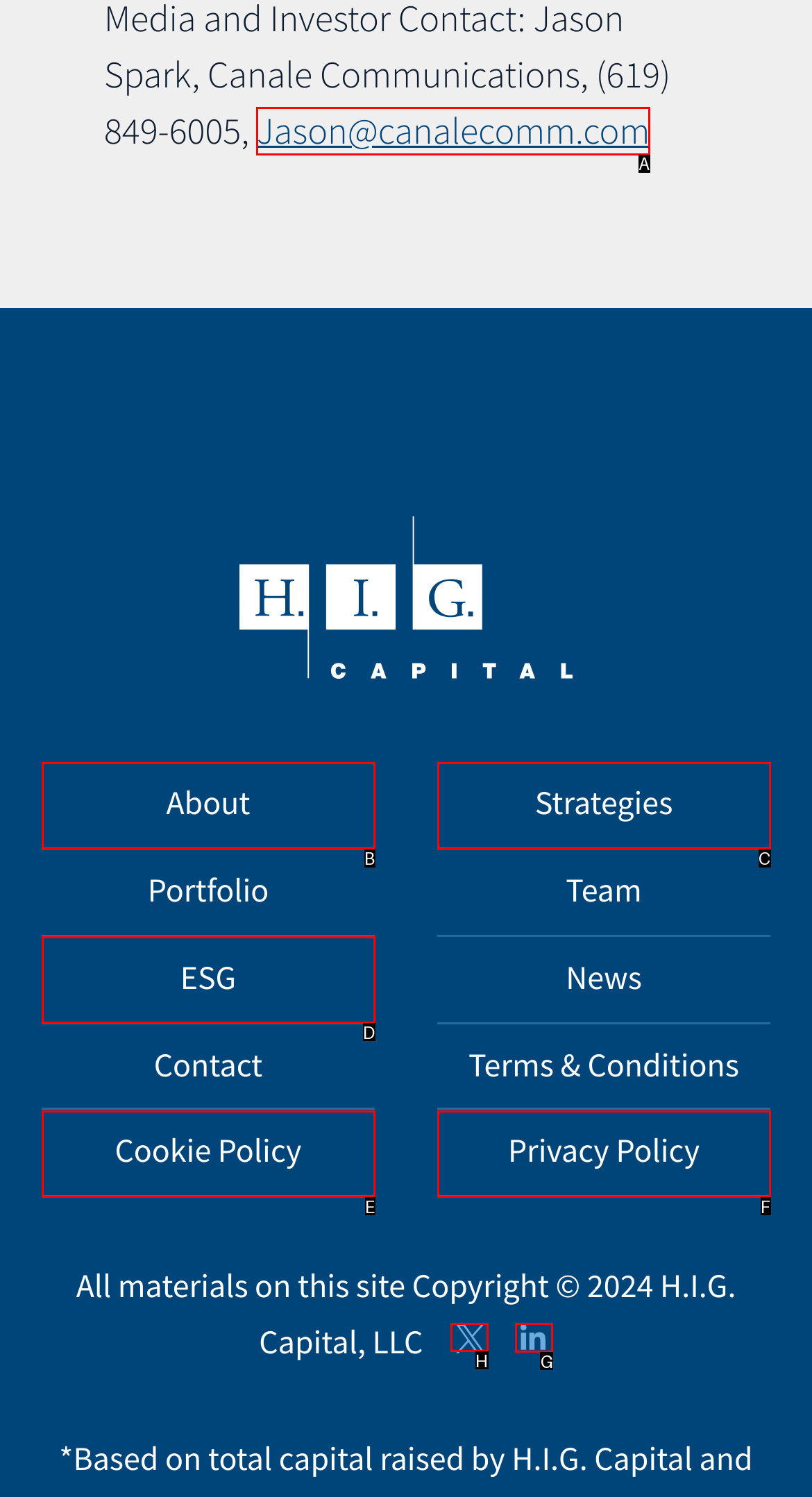Please indicate which HTML element should be clicked to fulfill the following task: Visit the Twitter page. Provide the letter of the selected option.

H